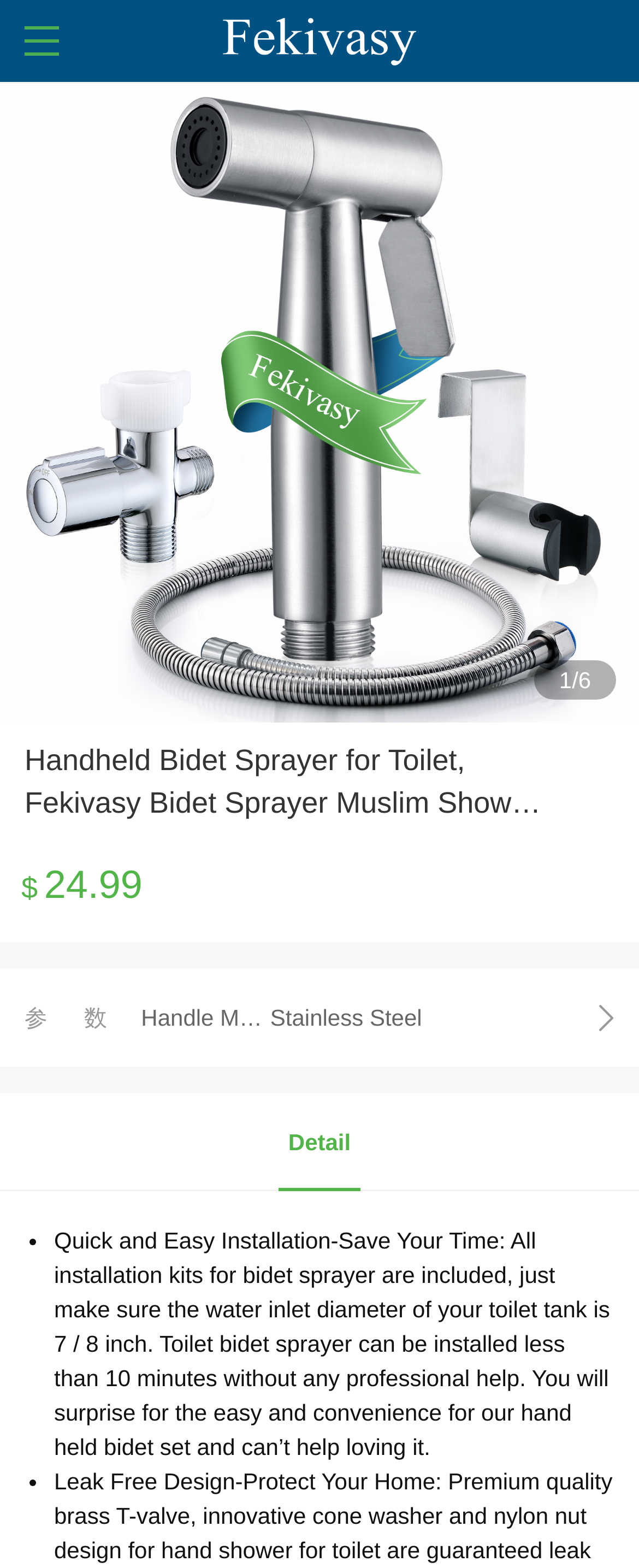What is the diameter of the water inlet of the toilet tank required for installation?
Provide a thorough and detailed answer to the question.

The required diameter of the water inlet of the toilet tank for installation can be found in the product description section, where it is mentioned that the diameter should be '7 / 8 inch'.